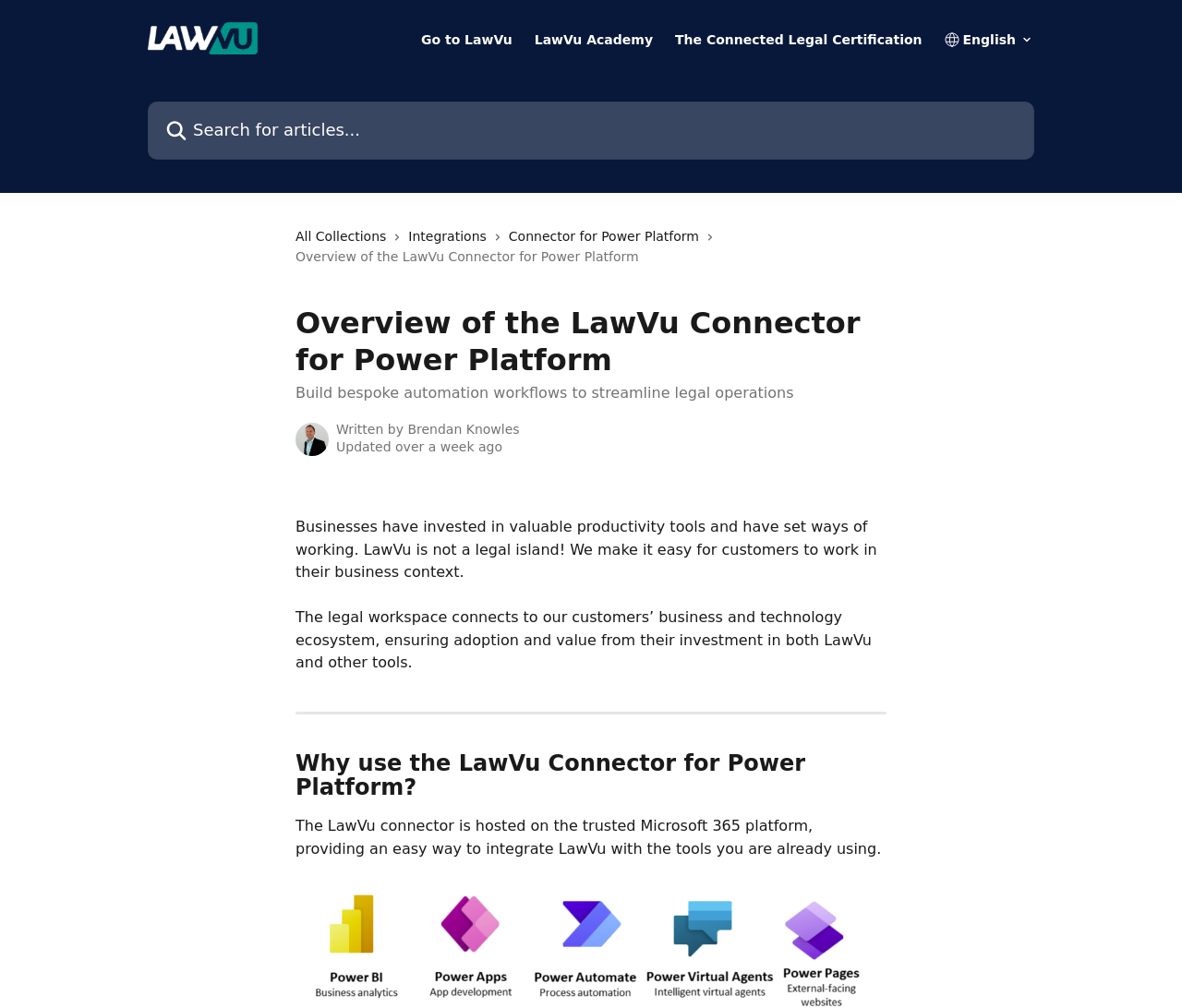Explain the webpage in detail, including its primary components.

The webpage is about the LawVu Connector for Power Platform, a tool that helps build bespoke automation workflows to streamline legal operations. At the top, there is a header section with a logo of LawVu Help Center, links to navigate to LawVu, LawVu Academy, and The Connected Legal Certification, as well as a search bar and a combobox. 

Below the header, there are three links: All Collections, Integrations, and Connector for Power Platform, each accompanied by an image. The Connector for Power Platform link is highlighted, indicating the current page.

The main content of the page starts with a heading "Overview of the LawVu Connector for Power Platform" followed by a brief description of the connector. There is an image of an avatar, Brendan Knowles, and text indicating that the article was written by him and updated over a week ago.

The page then explains the benefits of using LawVu, stating that it connects to customers' business and technology ecosystem, ensuring adoption and value from their investment in both LawVu and other tools. 

A horizontal separator divides the page, followed by a heading "Why use the LawVu Connector for Power Platform?" and a paragraph explaining that the LawVu connector is hosted on the trusted Microsoft 365 platform, providing an easy way to integrate LawVu with the tools users are already using.